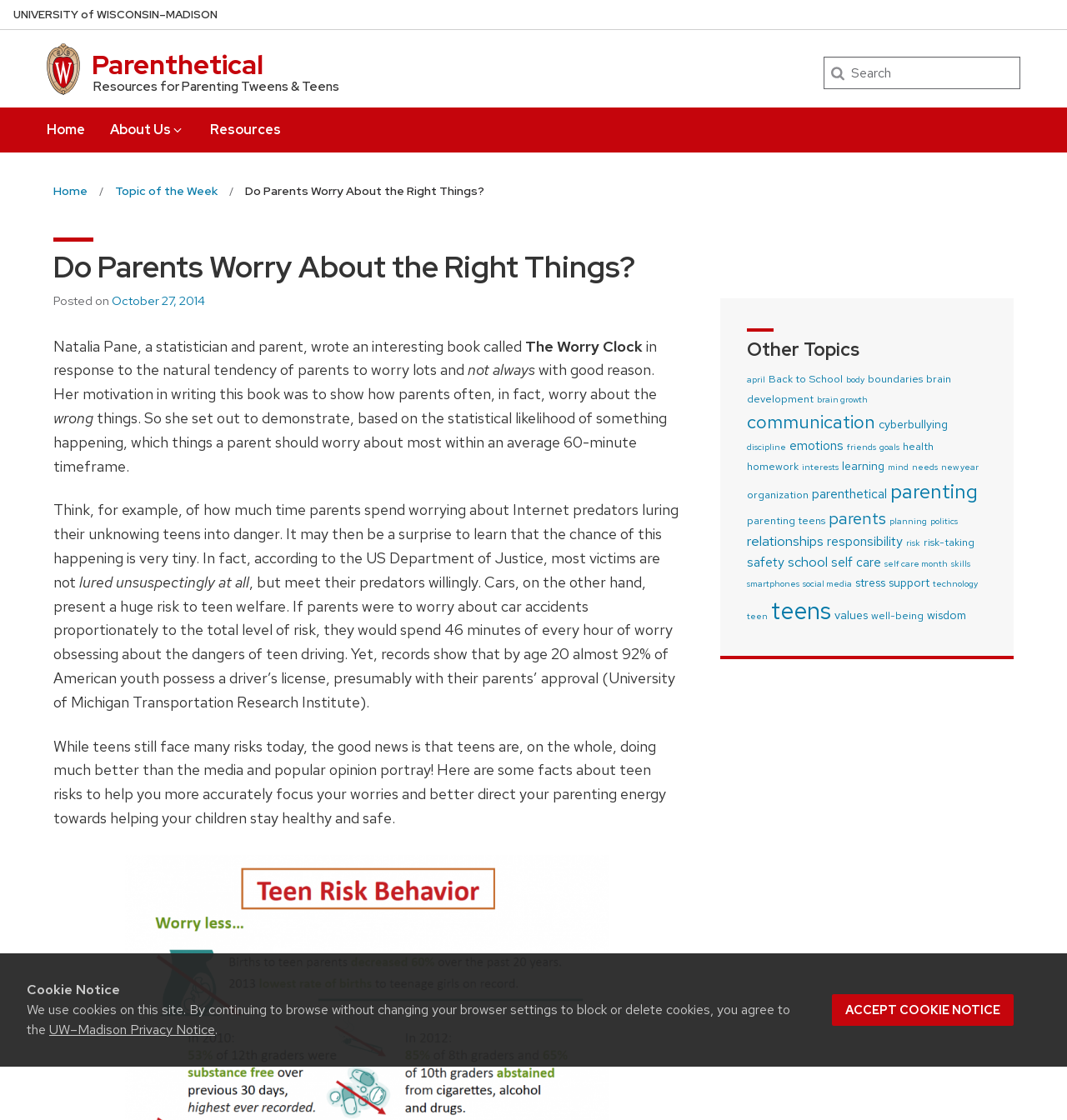What is the risk that parents should worry about most according to the book?
Analyze the image and deliver a detailed answer to the question.

The answer can be found in the main content of the webpage, where it is mentioned that if parents were to worry about car accidents proportionately to the total level of risk, they would spend 46 minutes of every hour of worry obsessing about the dangers of teen driving.